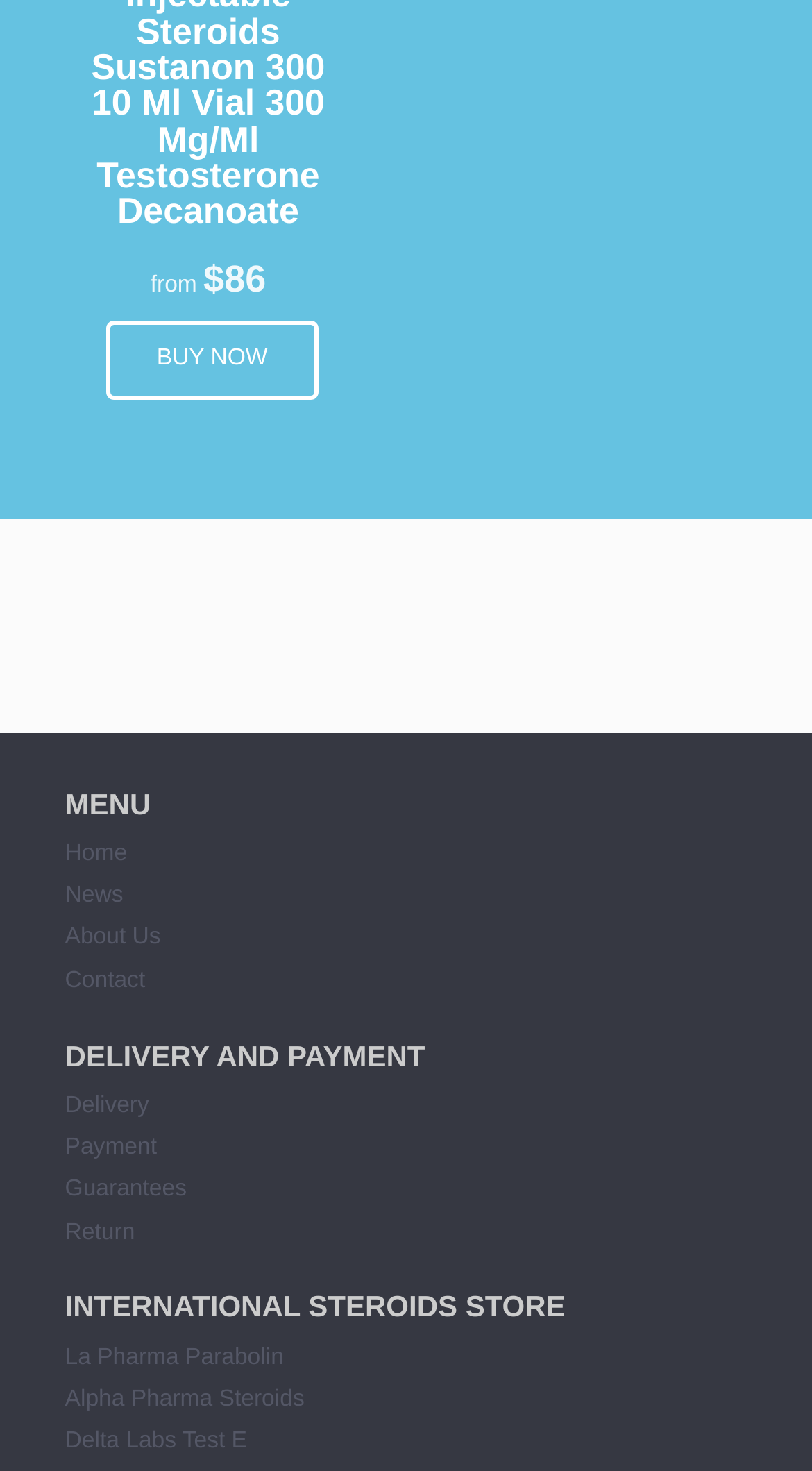Find the bounding box coordinates of the clickable region needed to perform the following instruction: "Go to Home". The coordinates should be provided as four float numbers between 0 and 1, i.e., [left, top, right, bottom].

[0.08, 0.572, 0.156, 0.589]